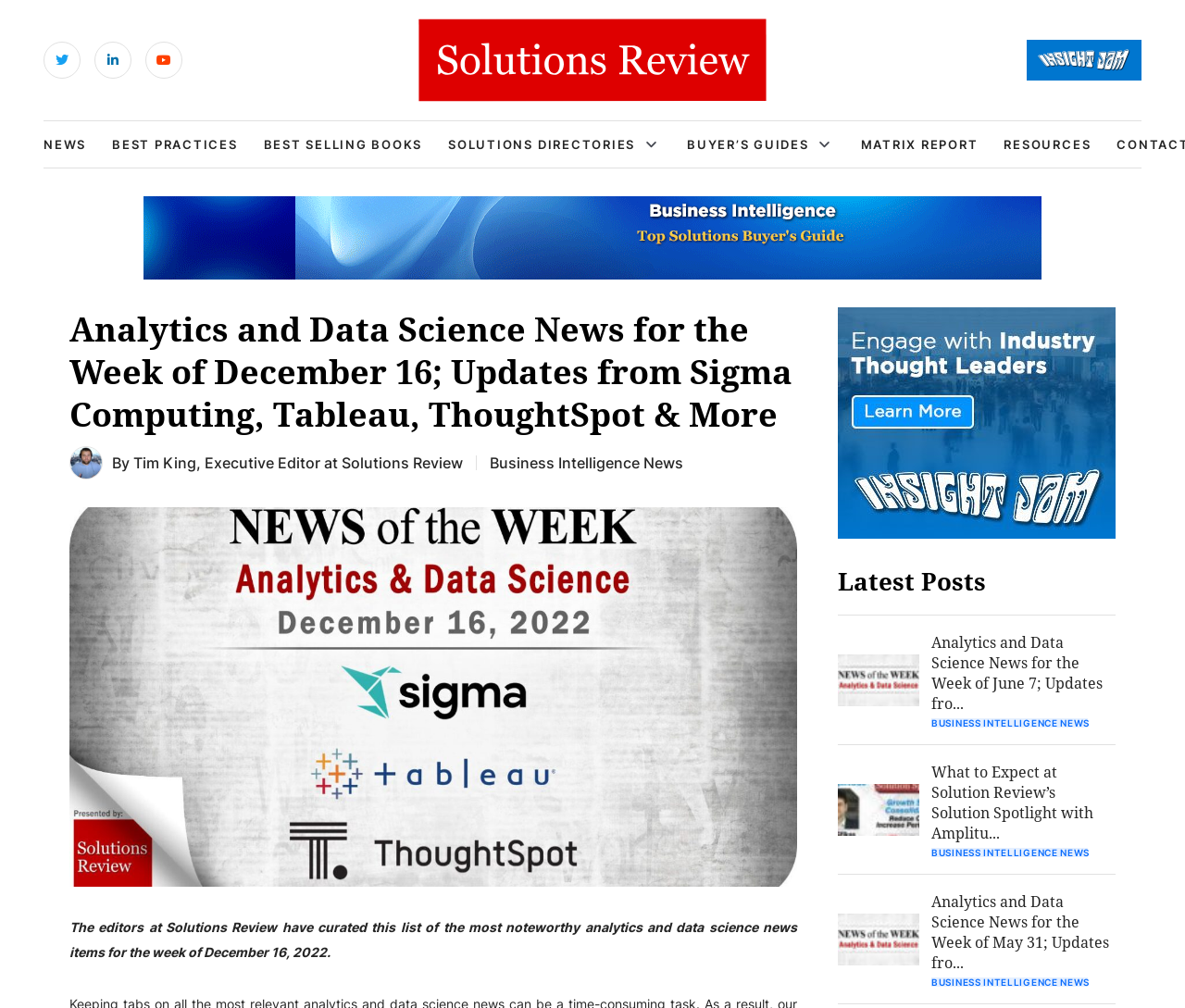Answer the question below in one word or phrase:
What type of news is featured on this webpage?

Analytics and Data Science